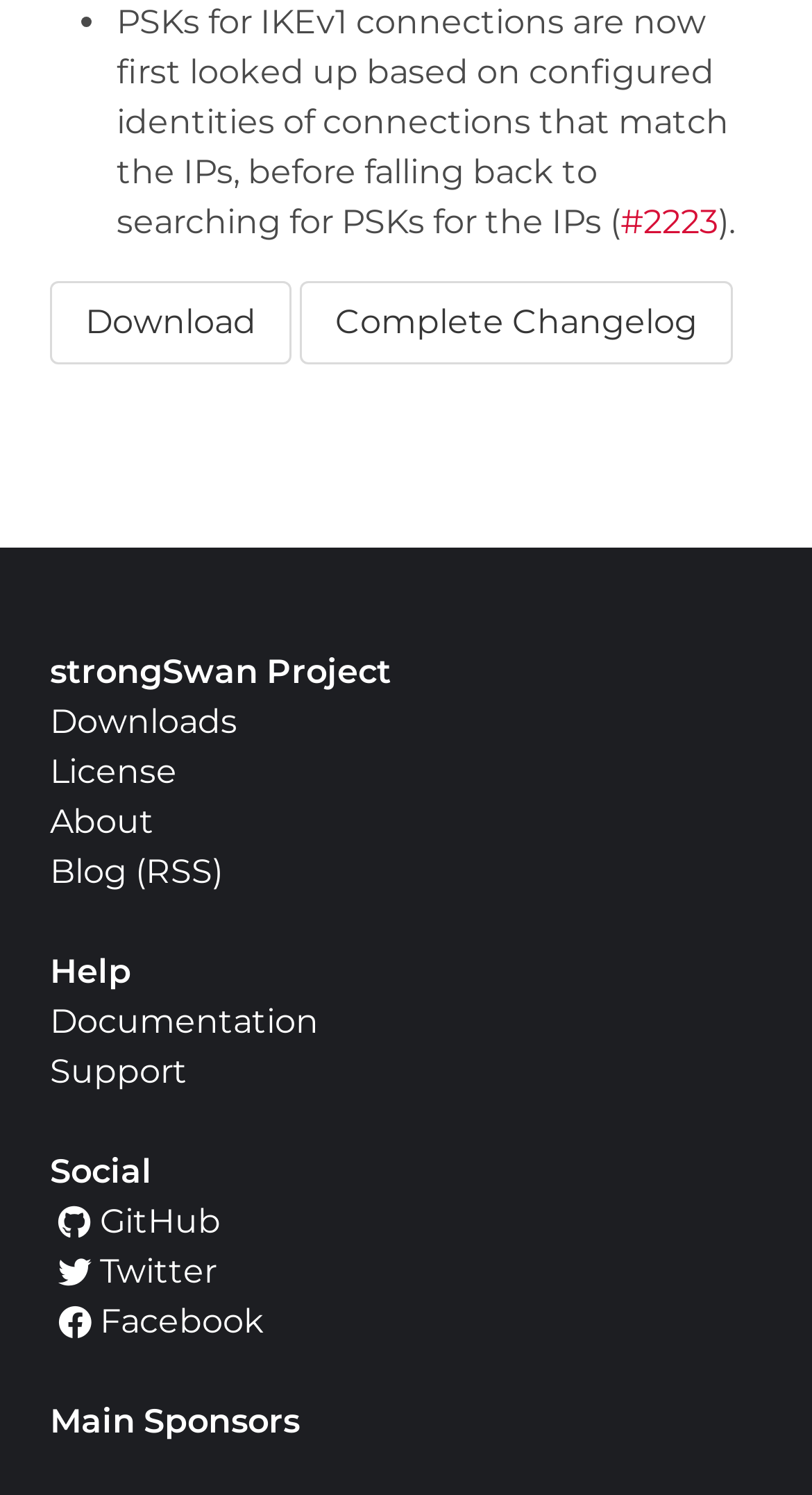What is the project name?
Using the image as a reference, answer with just one word or a short phrase.

strongSwan